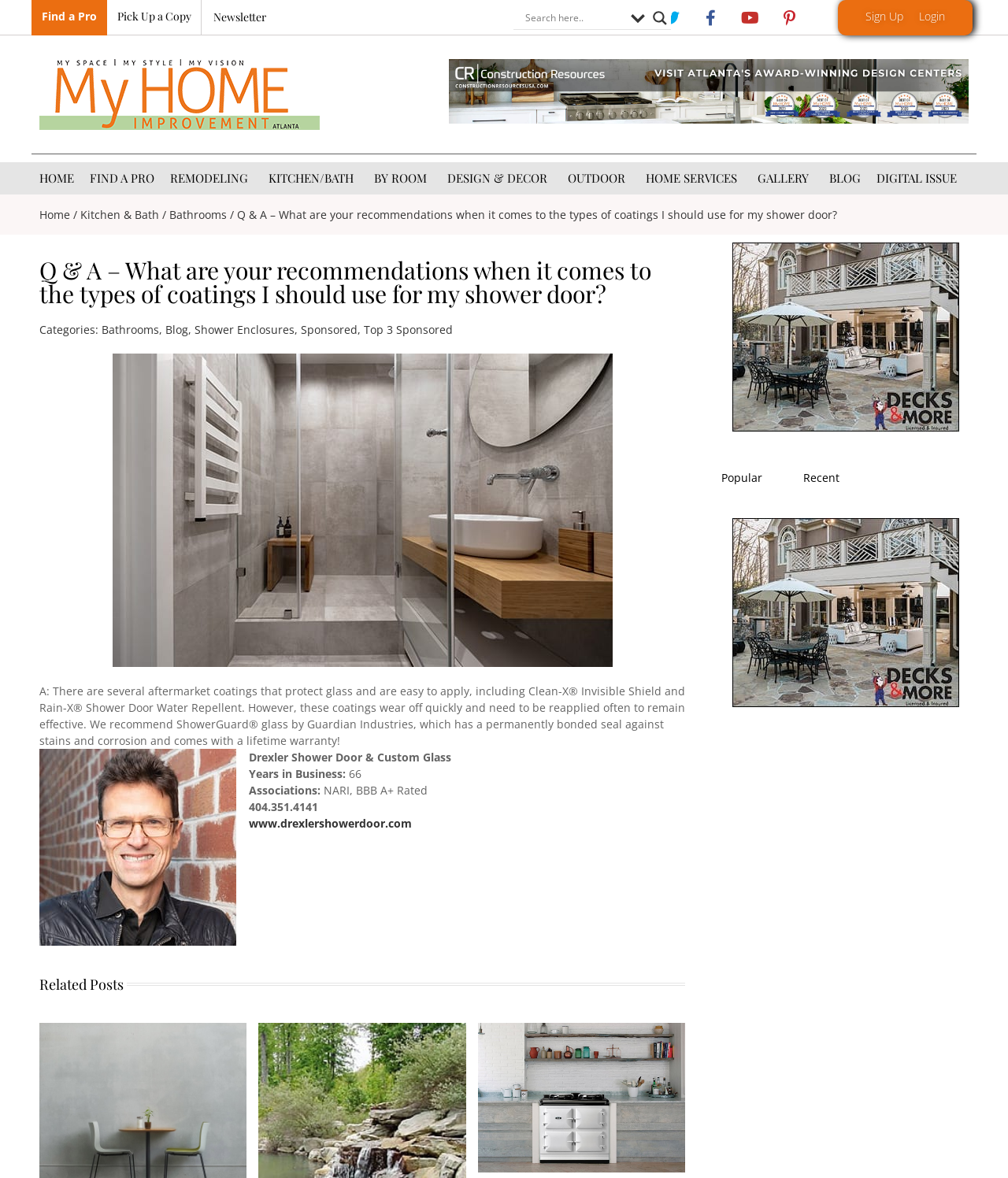Find the bounding box coordinates of the area to click in order to follow the instruction: "Search for something".

[0.521, 0.006, 0.618, 0.024]